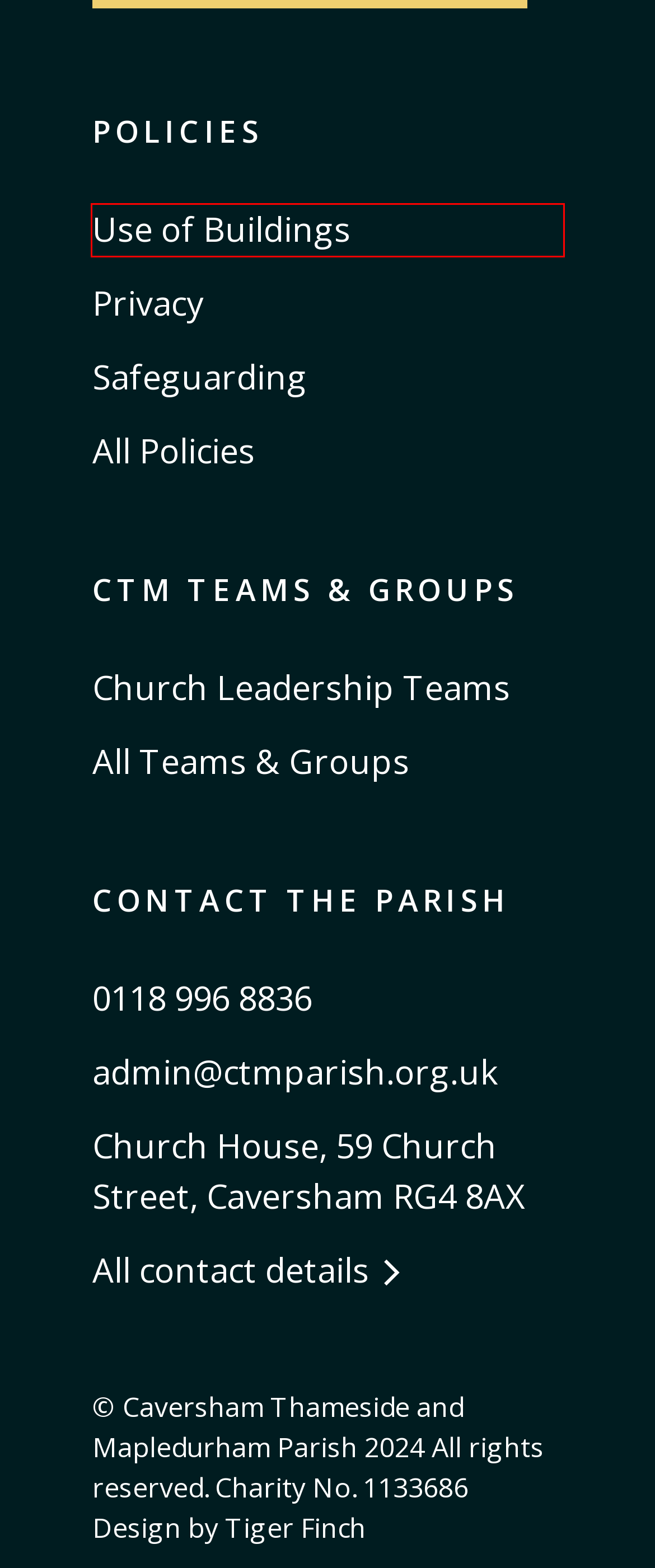You’re provided with a screenshot of a webpage that has a red bounding box around an element. Choose the best matching webpage description for the new page after clicking the element in the red box. The options are:
A. Church Leadership Teams – CTM Parish
B. CTM Groups – CTM Parish
C. 3Cs cafe – CTM Parish
D. St John – CTM Parish
E. Policies – CTM Parish
F. Safeguarding – CTM Parish
G. Use of Buildings – CTM Parish
H. CTM Parish – Becoming a Christ-like community

G